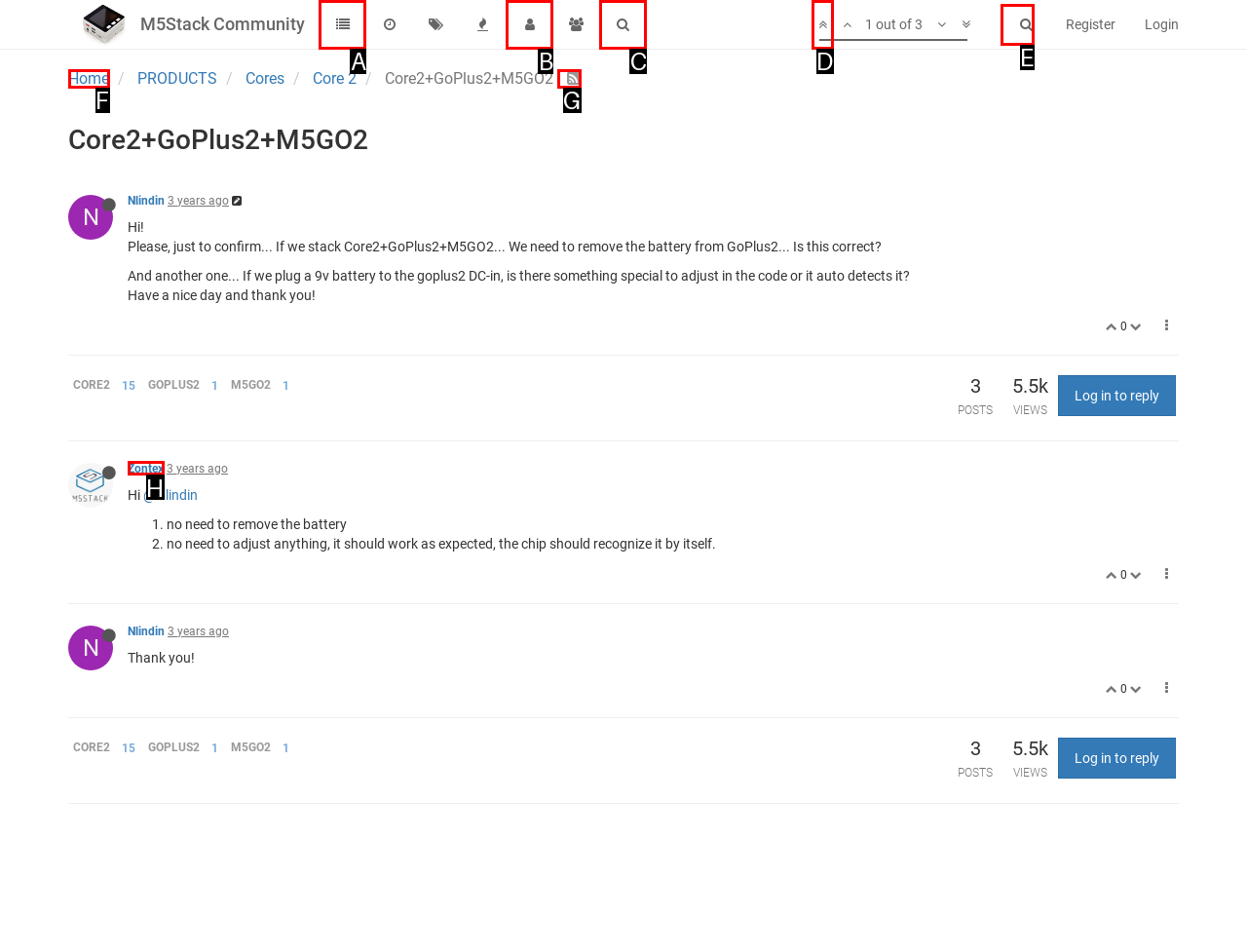Select the option that matches the description: Search. Answer with the letter of the correct option directly.

C